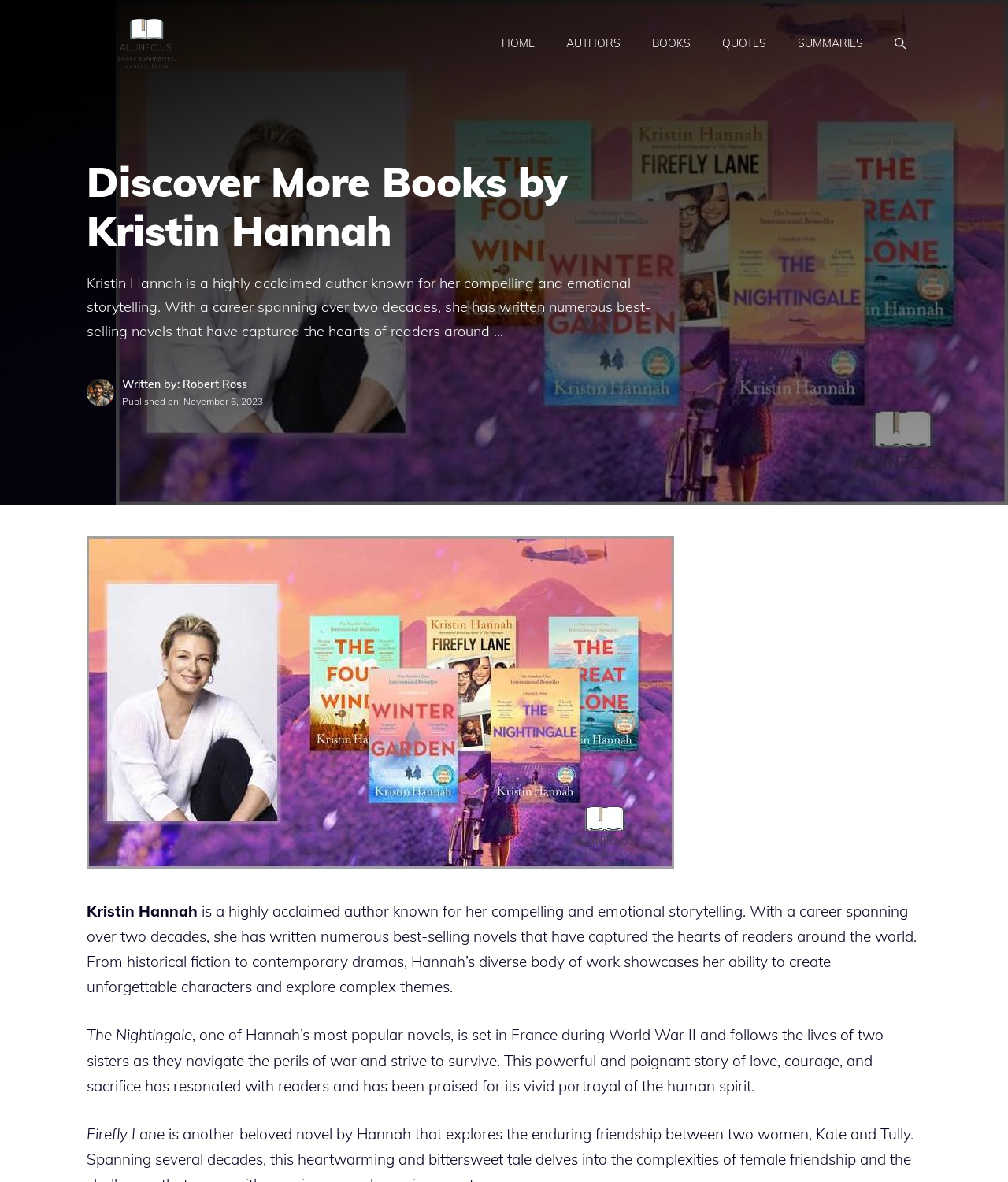Please provide a short answer using a single word or phrase for the question:
Who is the author described on this webpage?

Kristin Hannah